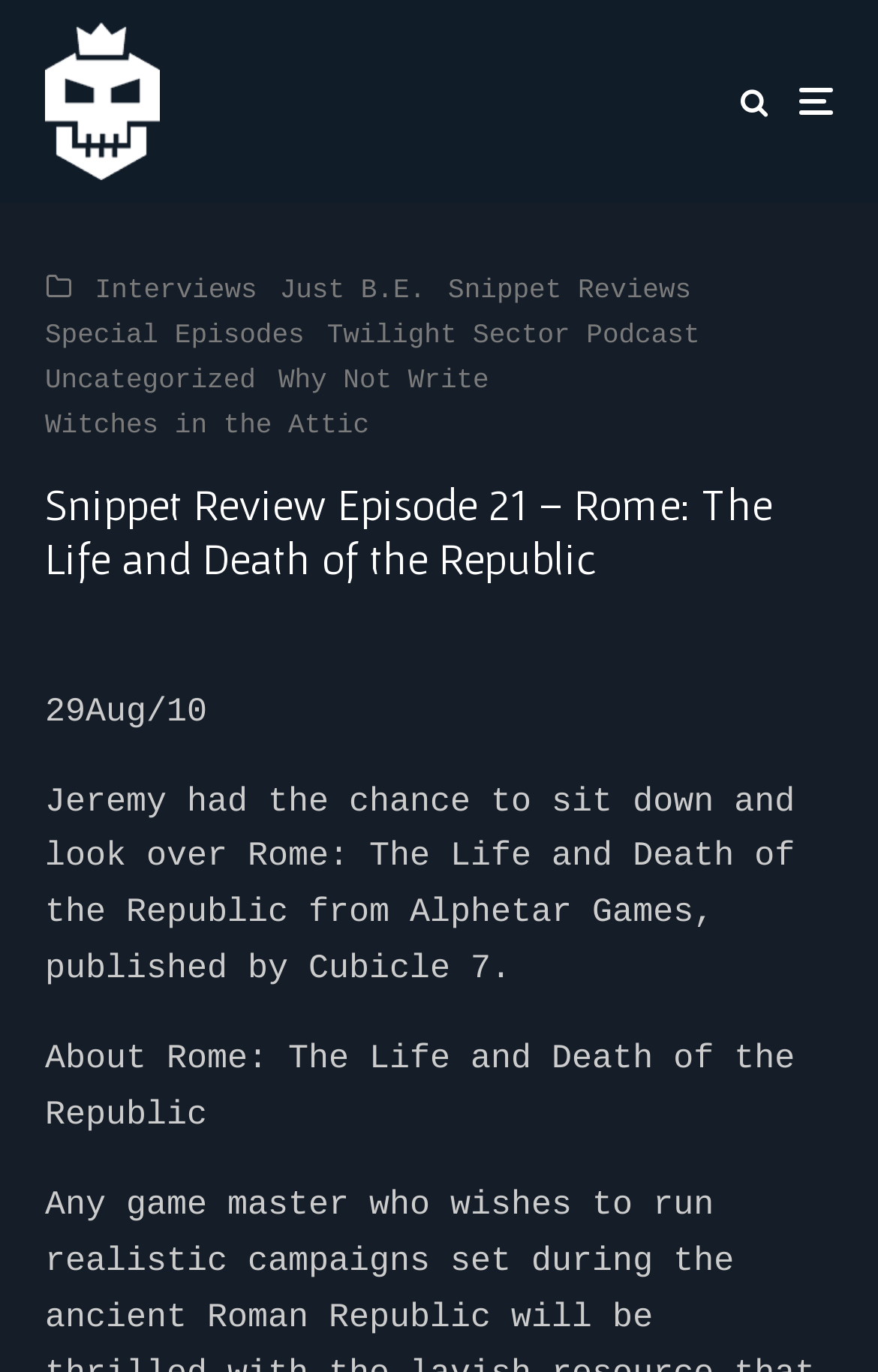What is the name of the game being reviewed?
Look at the image and provide a detailed response to the question.

I found the name of the game by reading the StaticText element with the bounding box coordinates [0.051, 0.57, 0.905, 0.721]. The text mentions 'Rome: The Life and Death of the Republic' as the game being reviewed.